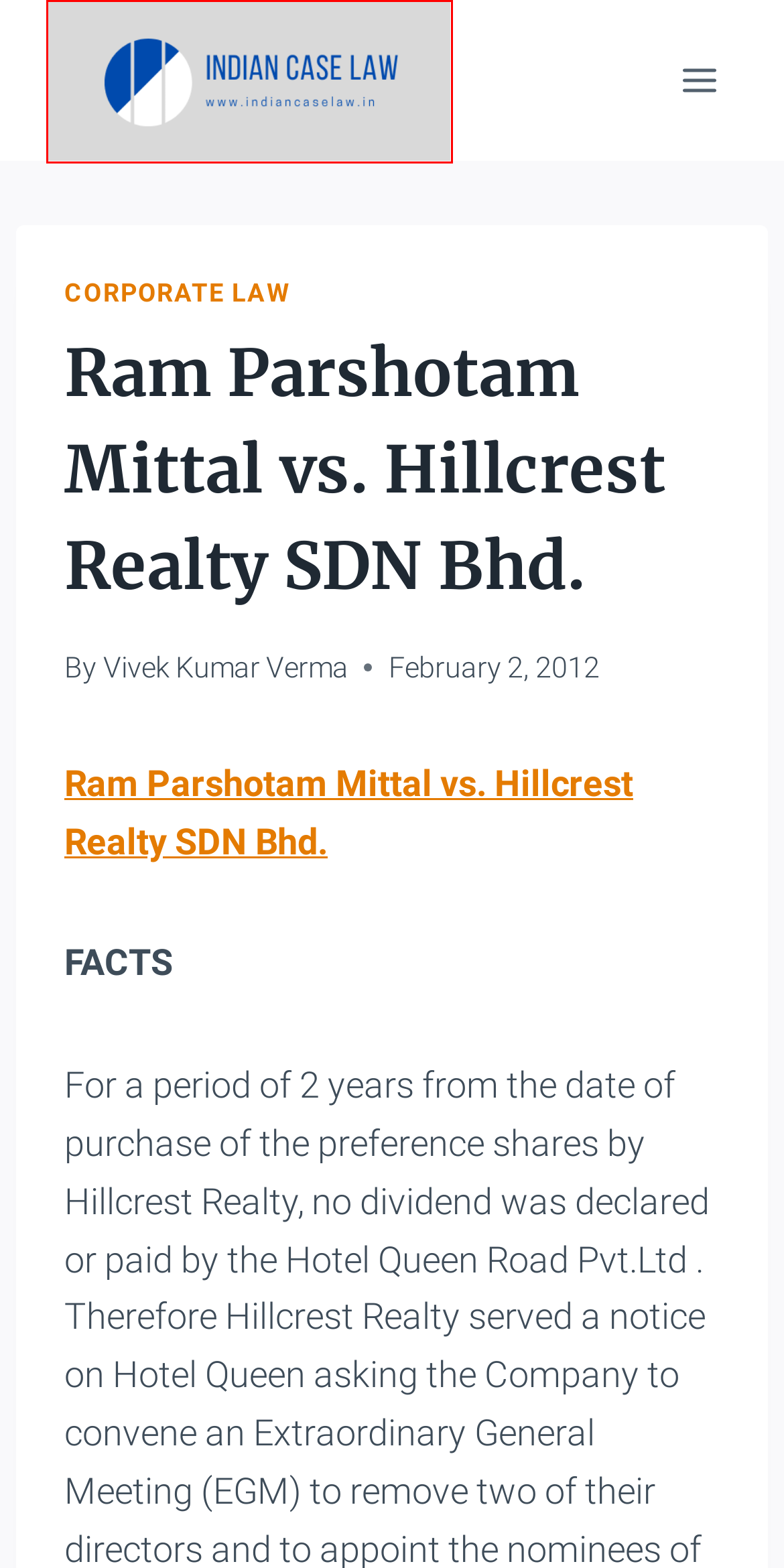You are presented with a screenshot of a webpage containing a red bounding box around a particular UI element. Select the best webpage description that matches the new webpage after clicking the element within the bounding box. Here are the candidates:
A. Research Scholar – Indian Case Law
B. Corporate Law – Indian Case Law
C. Indian Case Law – Legal blog on IP, Contract & Technology Law
D. Trustee: Who can be appointed? – Indian Case Law
E. Ankit Rastogi – Indian Case Law
F. Our Team – Indian Case Law
G. Privacy Policy – Indian Case Law
H. Vivek Kumar Verma – Indian Case Law

C